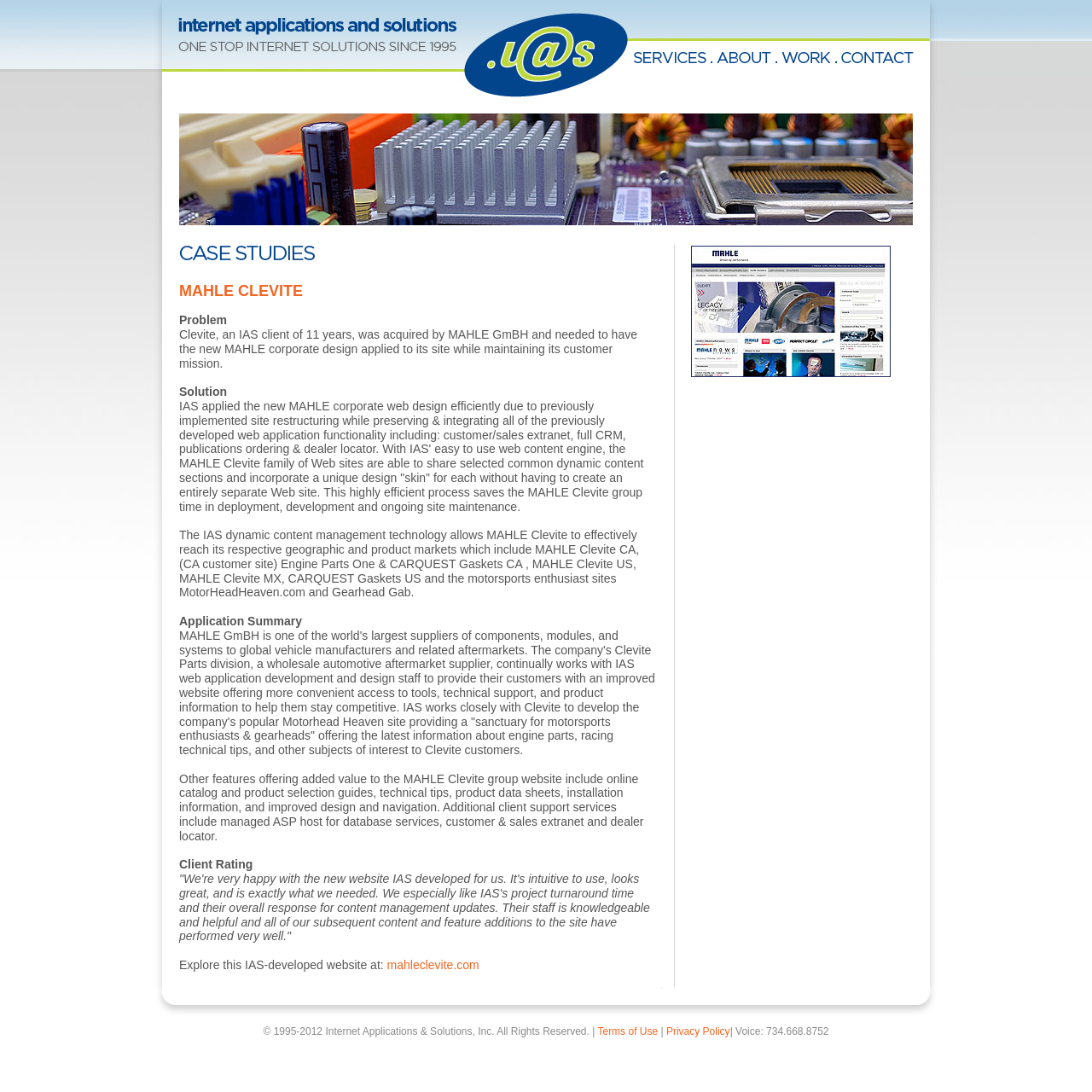Locate the bounding box coordinates of the element that should be clicked to fulfill the instruction: "Visit the MAHLE CLEVITE website".

[0.354, 0.877, 0.439, 0.89]